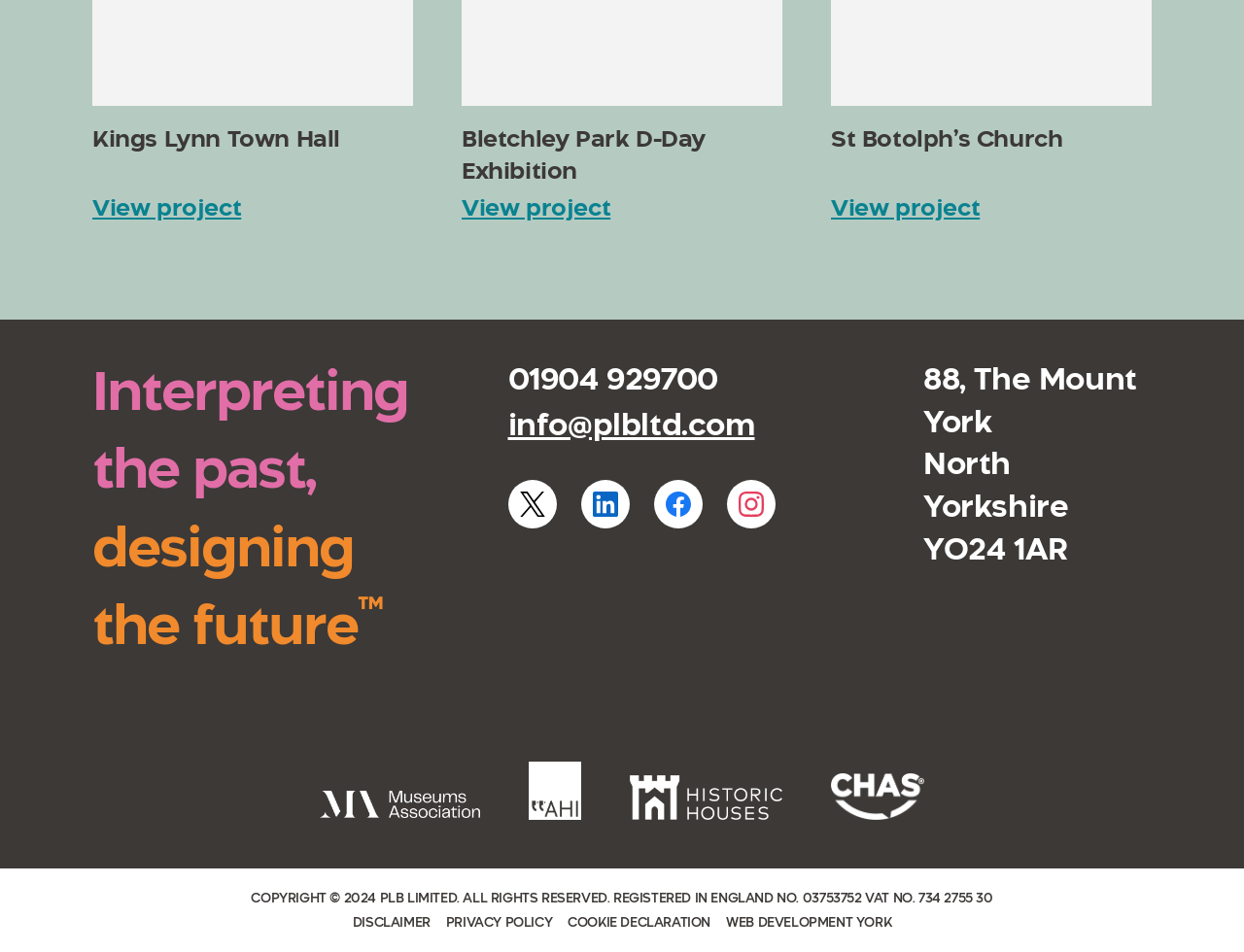Please identify the coordinates of the bounding box for the clickable region that will accomplish this instruction: "Send an email".

[0.408, 0.427, 0.607, 0.464]